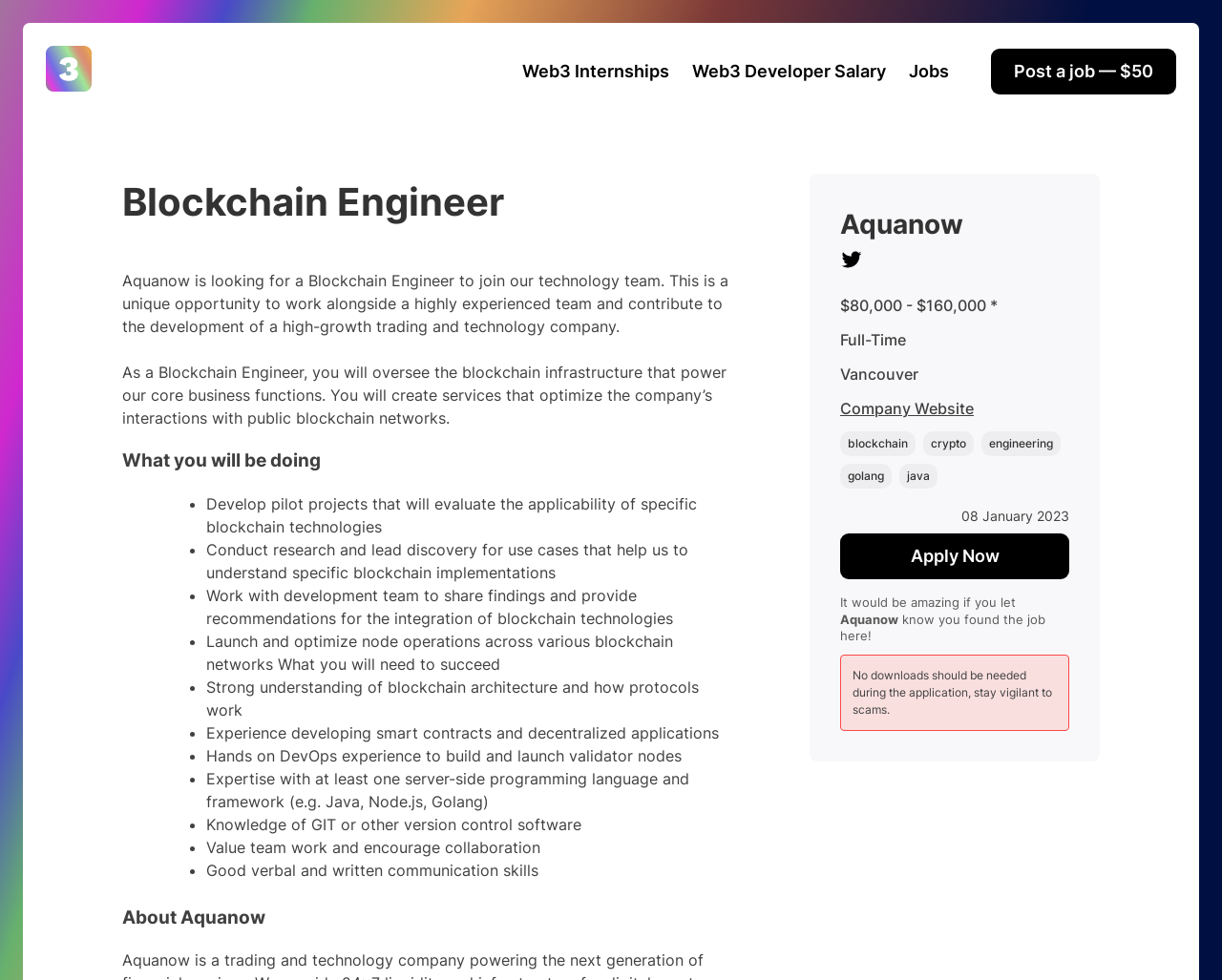Find and indicate the bounding box coordinates of the region you should select to follow the given instruction: "Go to the home page".

None